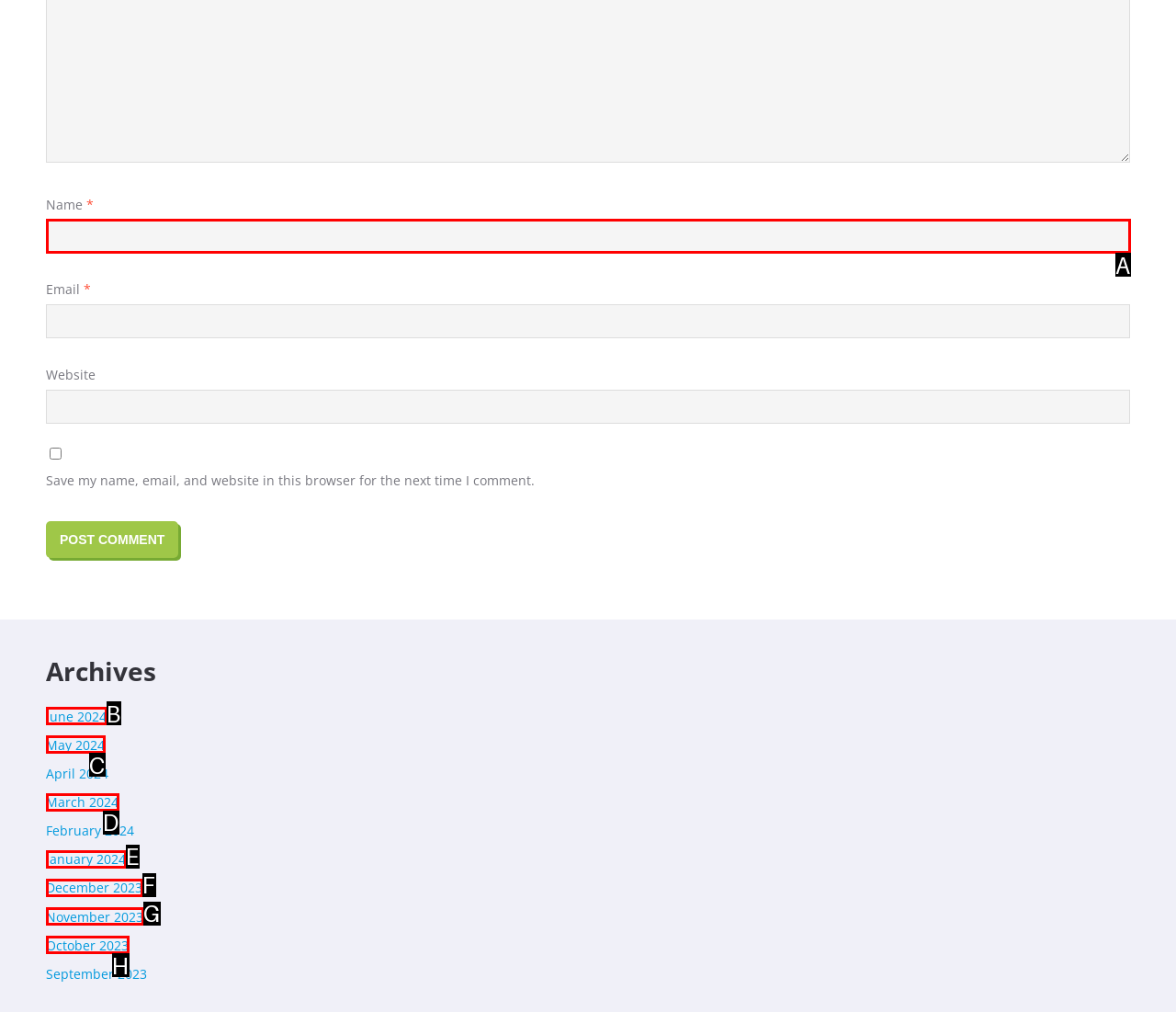Given the description: parent_node: Name * name="author", identify the matching option. Answer with the corresponding letter.

A